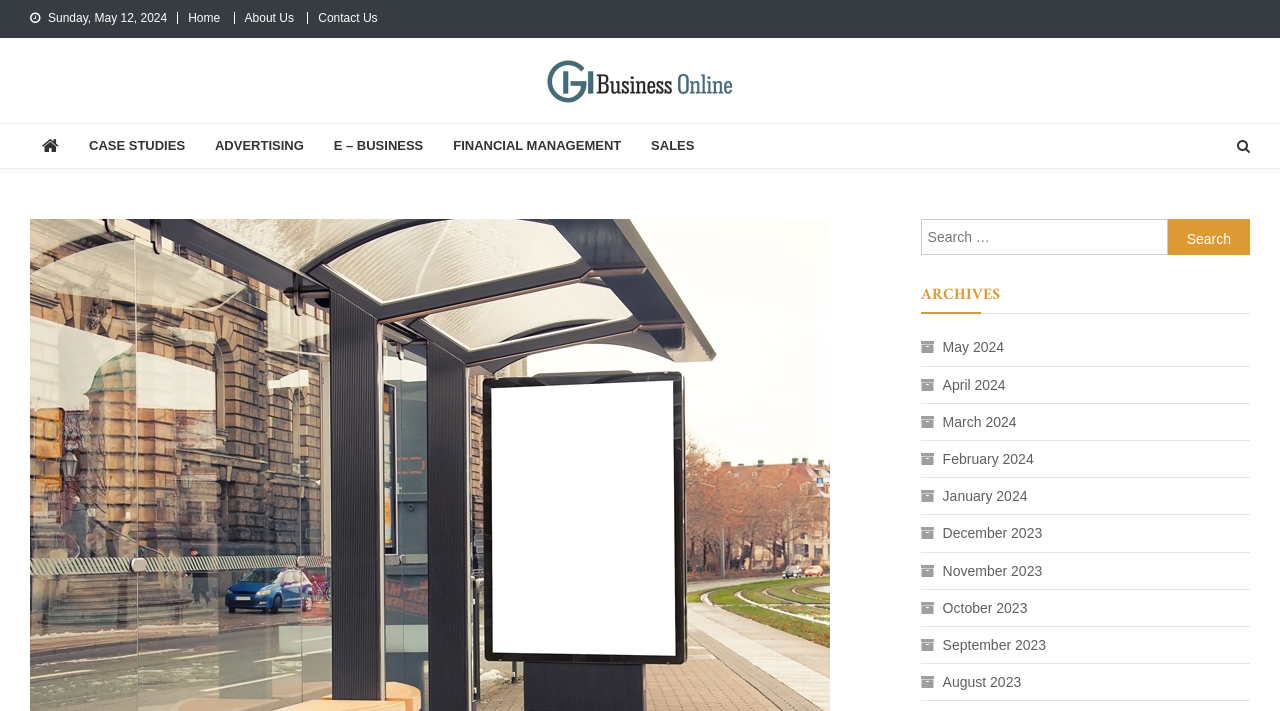Provide a thorough and detailed response to the question by examining the image: 
What is the purpose of the icon with the code ''?

The icon with the code '' is a search icon, which is used to search for content on the webpage. This can be inferred by looking at the search box and button elements nearby.